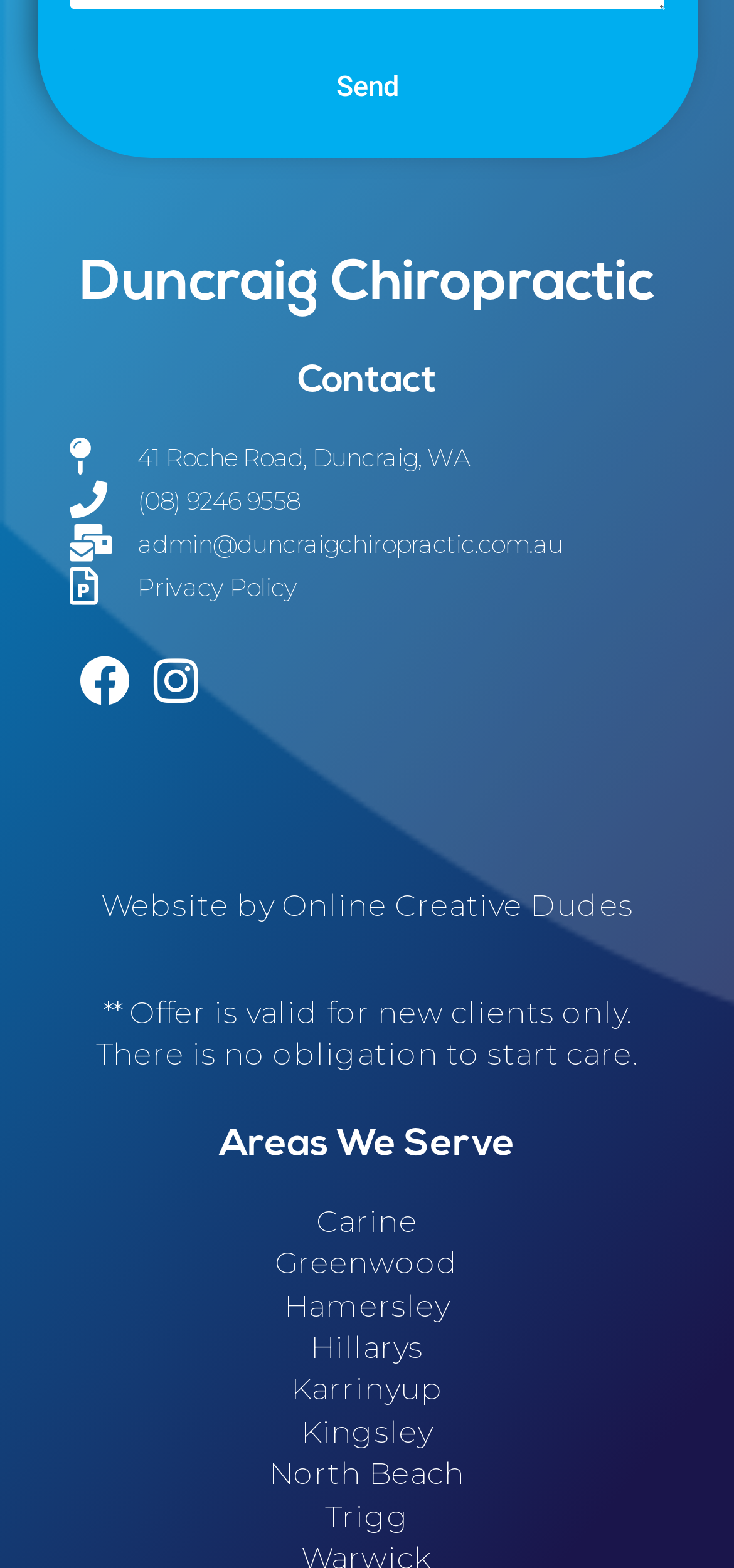Using the provided description Facebook, find the bounding box coordinates for the UI element. Provide the coordinates in (top-left x, top-left y, bottom-right x, bottom-right y) format, ensuring all values are between 0 and 1.

[0.095, 0.411, 0.192, 0.456]